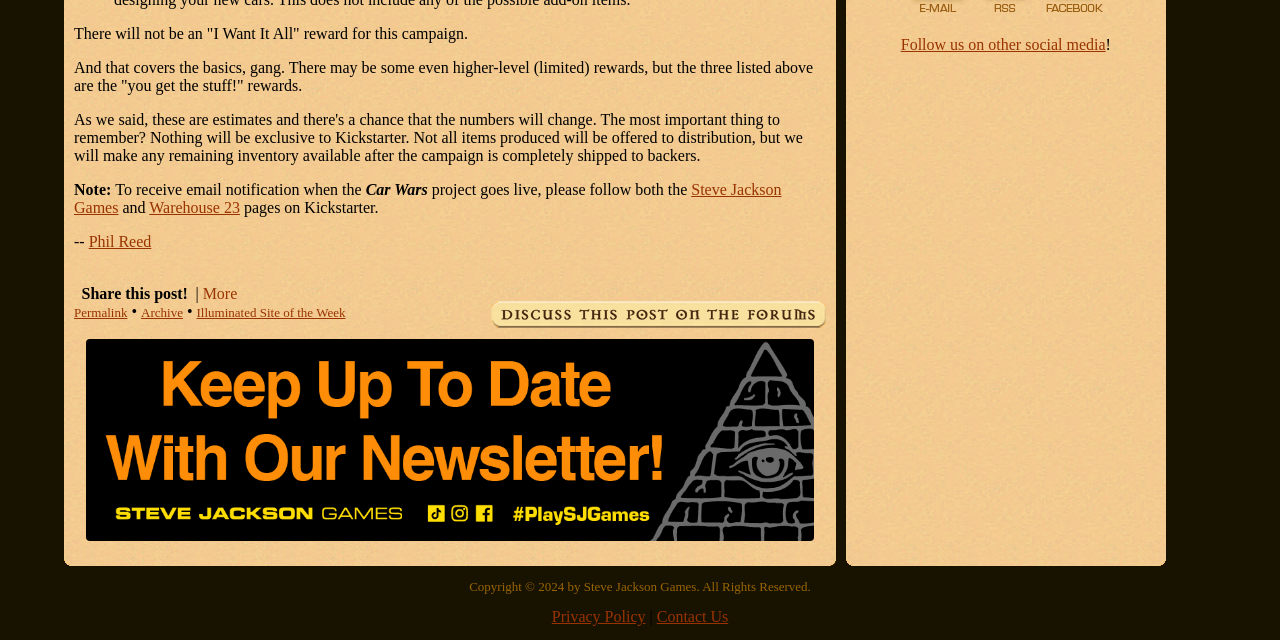From the webpage screenshot, predict the bounding box of the UI element that matches this description: "Illuminated Site of the Week".

[0.154, 0.476, 0.27, 0.499]